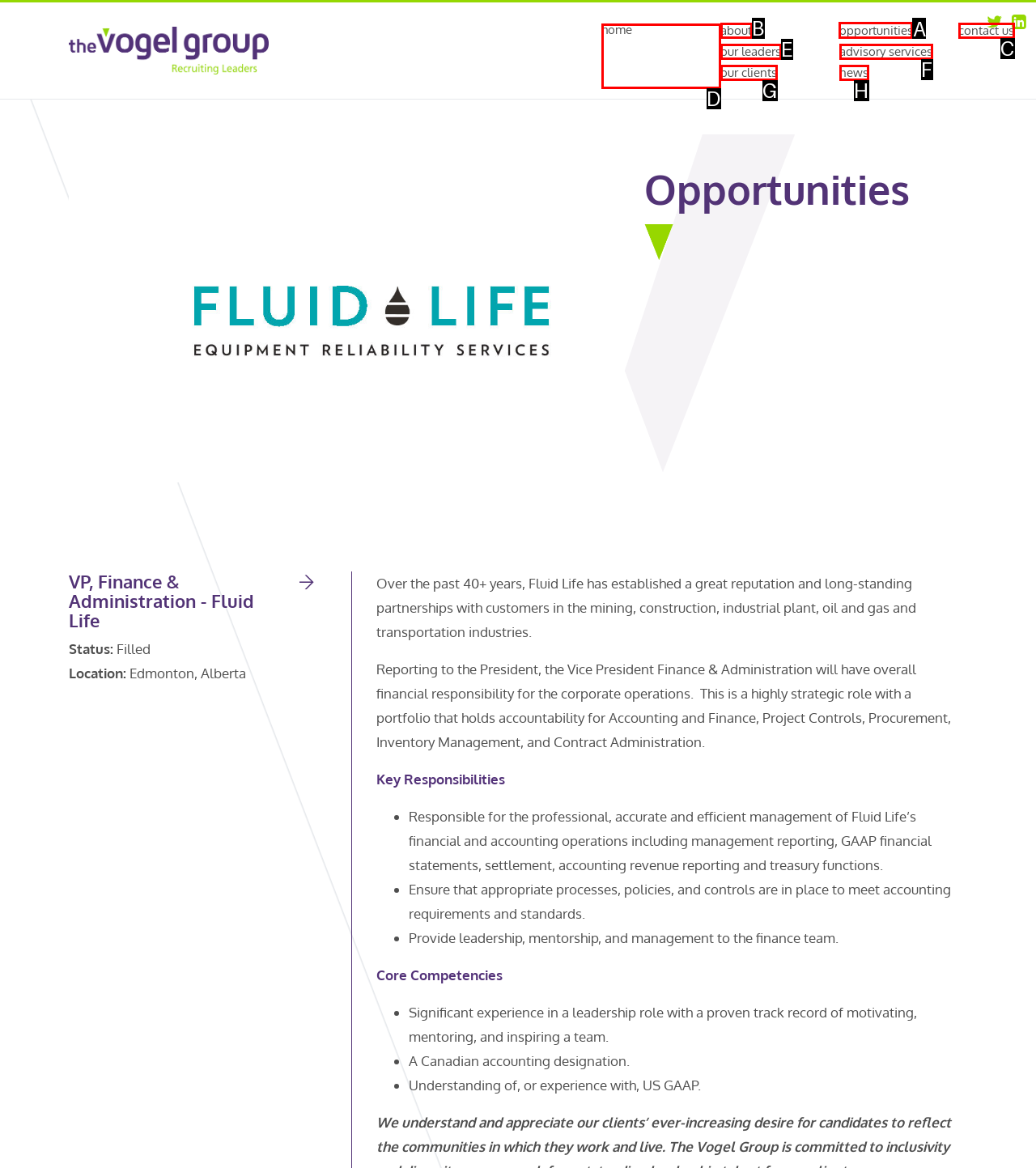Pick the right letter to click to achieve the task: View opportunities
Answer with the letter of the correct option directly.

A